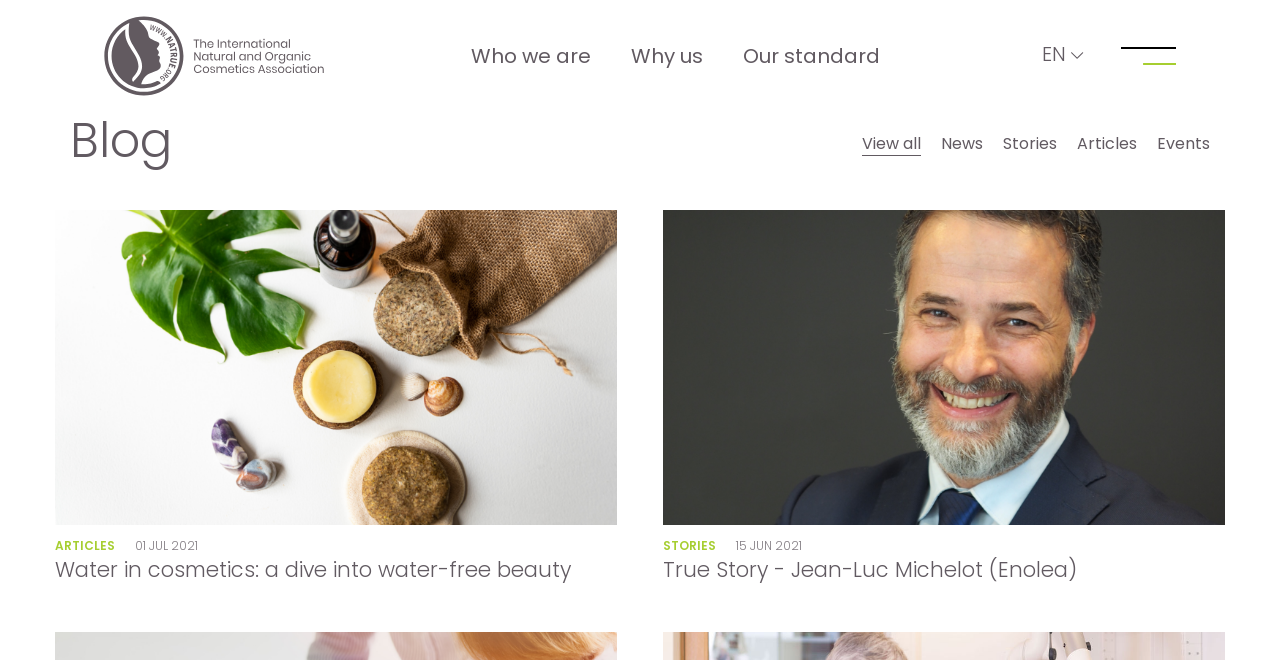Write an elaborate caption that captures the essence of the webpage.

The webpage is a blog page from NATRUE, with a title "Blog | Page 19 of 26 | NATRUE" at the top. At the top left, there is a link to NATRUE's homepage. Next to it, there is a language selection menu with options for English, Deutsch, Español, Français, and Italiano. 

Below the language selection menu, there are three main navigation links: "Who we are", "Why us", and "Our standard". 

On the right side of the page, there is a search button with a magnifying glass icon. 

The main content of the page is divided into two sections. The first section has a heading "Blog" and features a list of article categories, including "View all", "News", "Stories", "Articles", and "Events". 

The second section displays two blog posts. The first post is titled "Water in cosmetics: a dive into water-free beauty" and has a publication date of "01 JUL 2021". The second post is titled "True Story - Jean-Luc Michelot (Enolea)" and has a publication date of "15 JUN 2021". Each post has a category label, with the first one labeled as "ARTICLES" and the second one labeled as "STORIES".